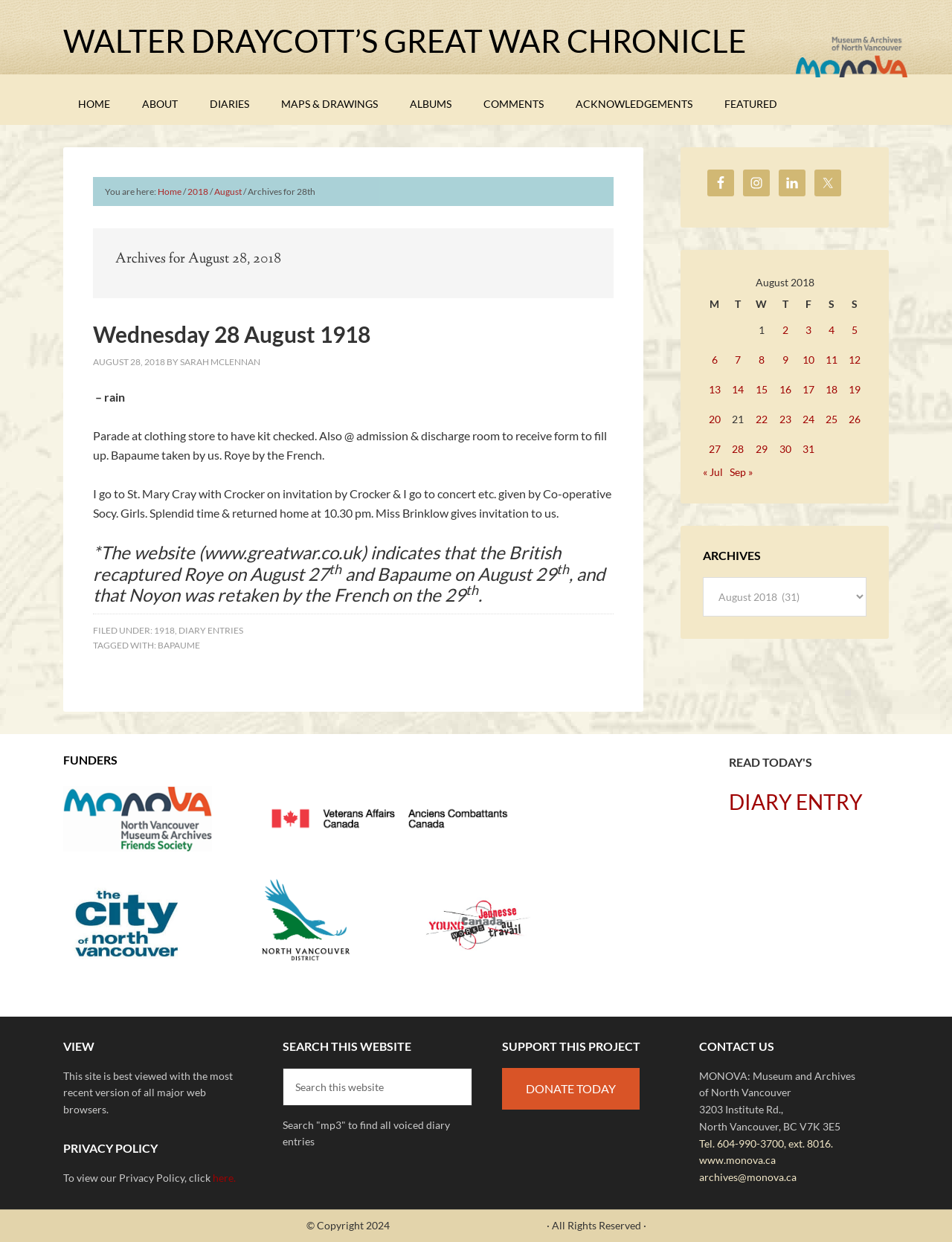How many social media links are there in the sidebar?
Please ensure your answer is as detailed and informative as possible.

There are four social media links in the sidebar, namely 'Facebook', 'Instagram', 'LinkedIn', and 'Twitter', each with its respective image and link.